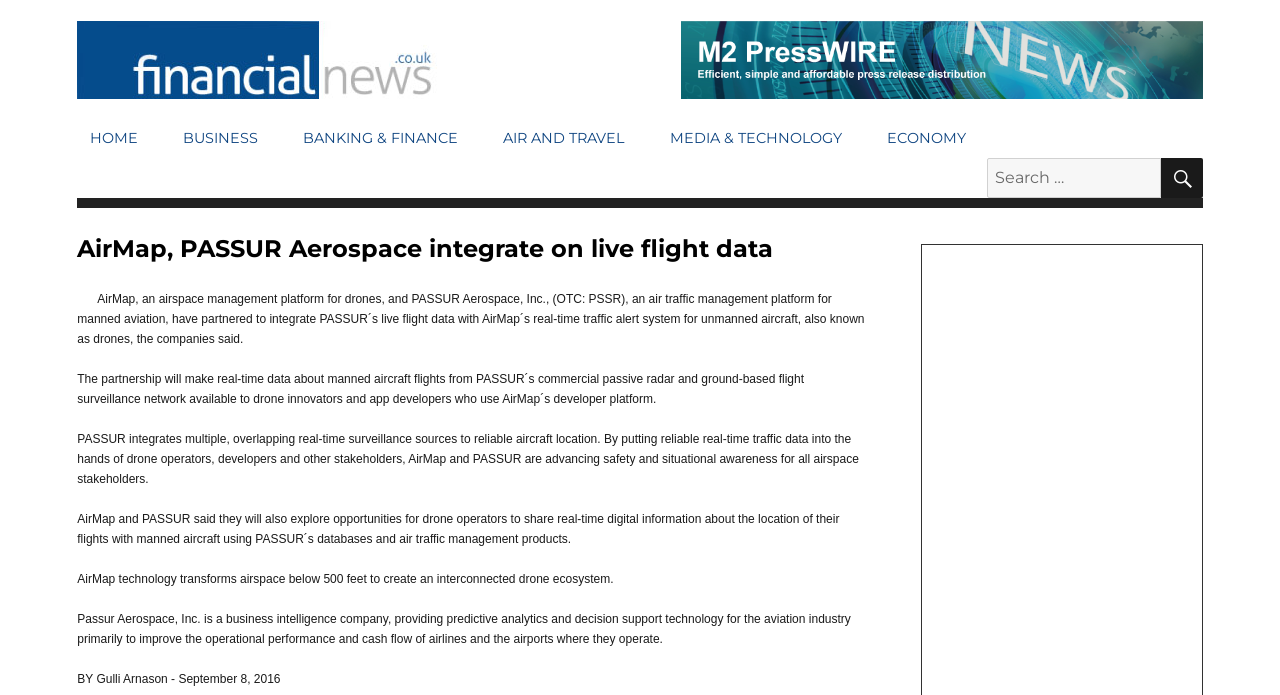Please identify the coordinates of the bounding box for the clickable region that will accomplish this instruction: "Go to HOME page".

[0.06, 0.173, 0.118, 0.227]